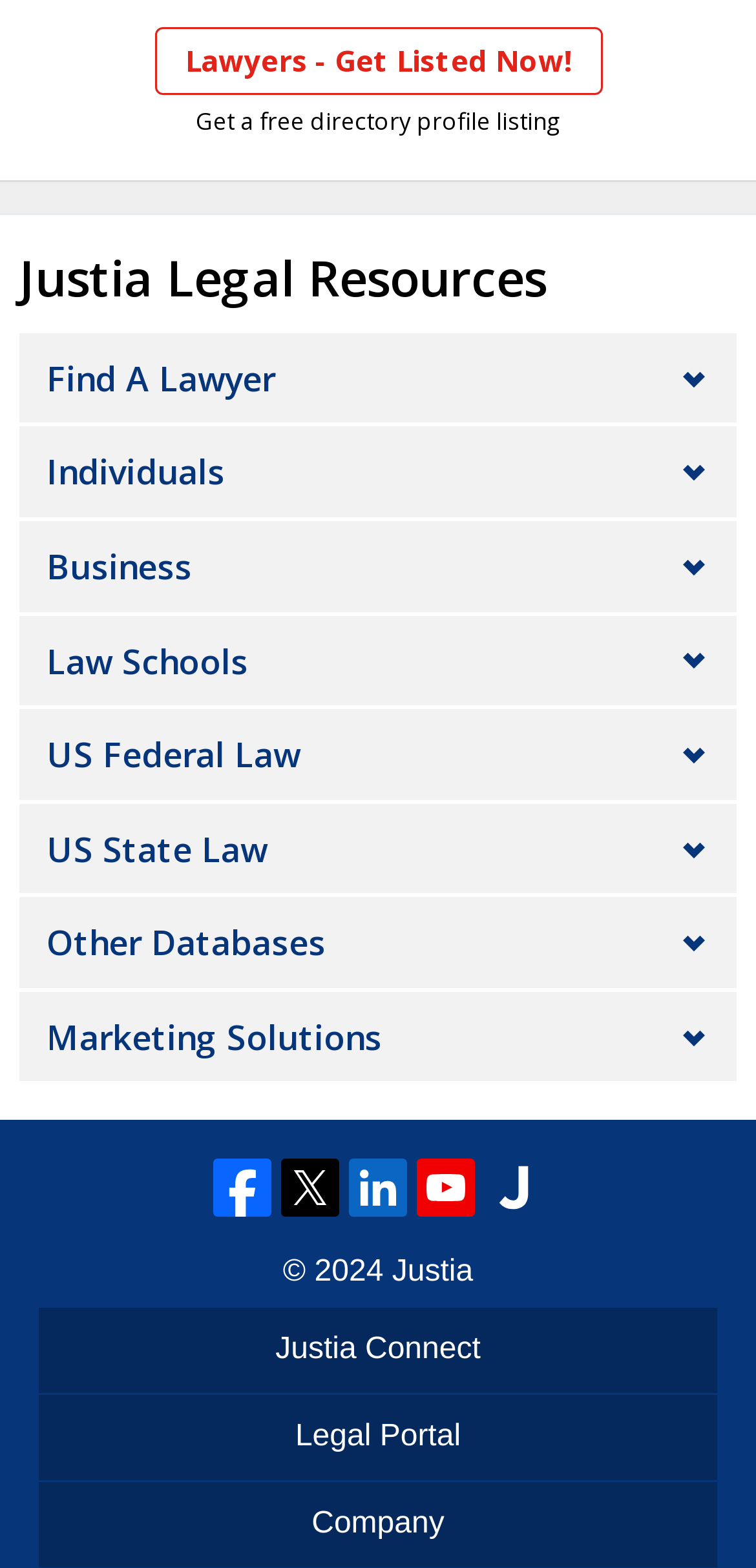Answer the following query concisely with a single word or phrase:
What are the categories of legal resources available on this website?

Individuals, Business, Law Schools, etc.